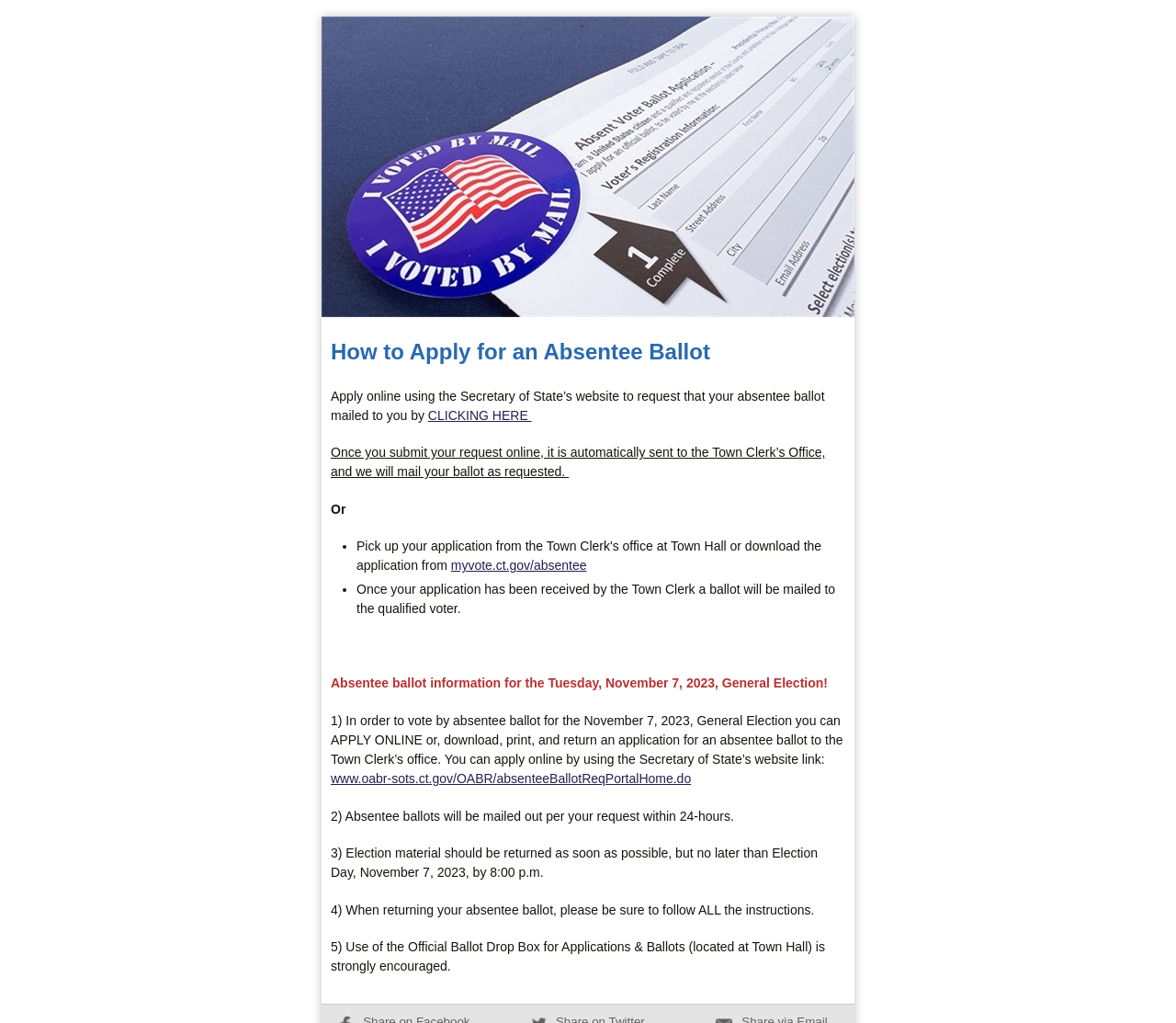Create a detailed description of the webpage's content and layout.

This webpage is about applying for an absentee ballot. At the top, there is an image related to absentee ballots, taking up about half of the screen width. Below the image, the title "How to Apply for an Absentee Ballot" is displayed prominently. 

The main content of the webpage is divided into sections, with the first section explaining how to apply online using the Secretary of State's website. This section includes a link to click for online application. 

The next section provides alternative methods, marked by bullet points. The first bullet point contains a link to a website, and the second bullet point explains that once the application is received, a ballot will be mailed to the qualified voter.

Further down, there is a section dedicated to absentee ballot information for the Tuesday, November 7, 2023, General Election. This section is divided into five steps, each explaining a specific part of the absentee ballot process, including applying online, receiving and returning the ballot, and using the Official Ballot Drop Box.